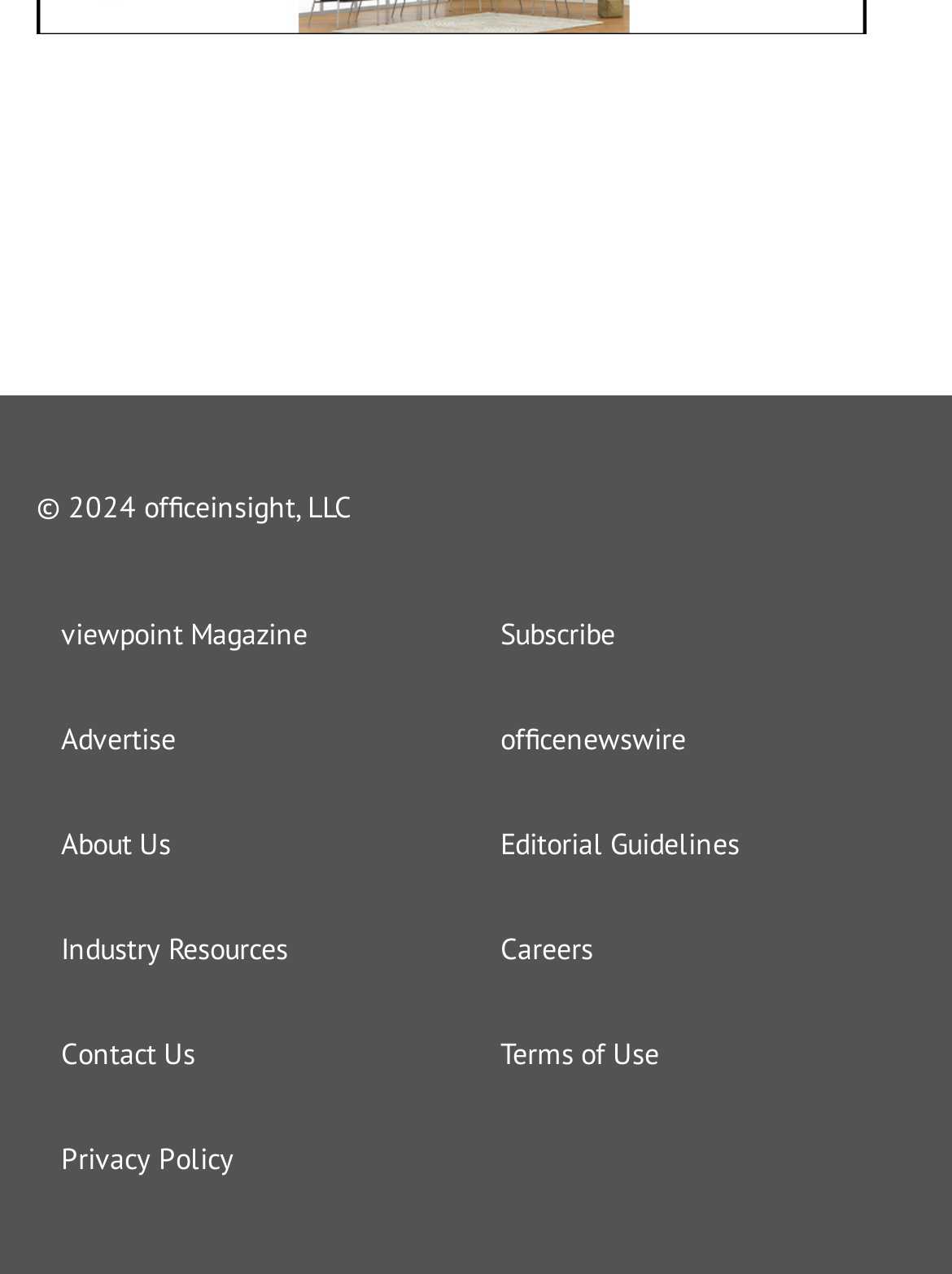Please find the bounding box coordinates of the element that you should click to achieve the following instruction: "view viewpoint Magazine". The coordinates should be presented as four float numbers between 0 and 1: [left, top, right, bottom].

[0.038, 0.467, 0.5, 0.528]